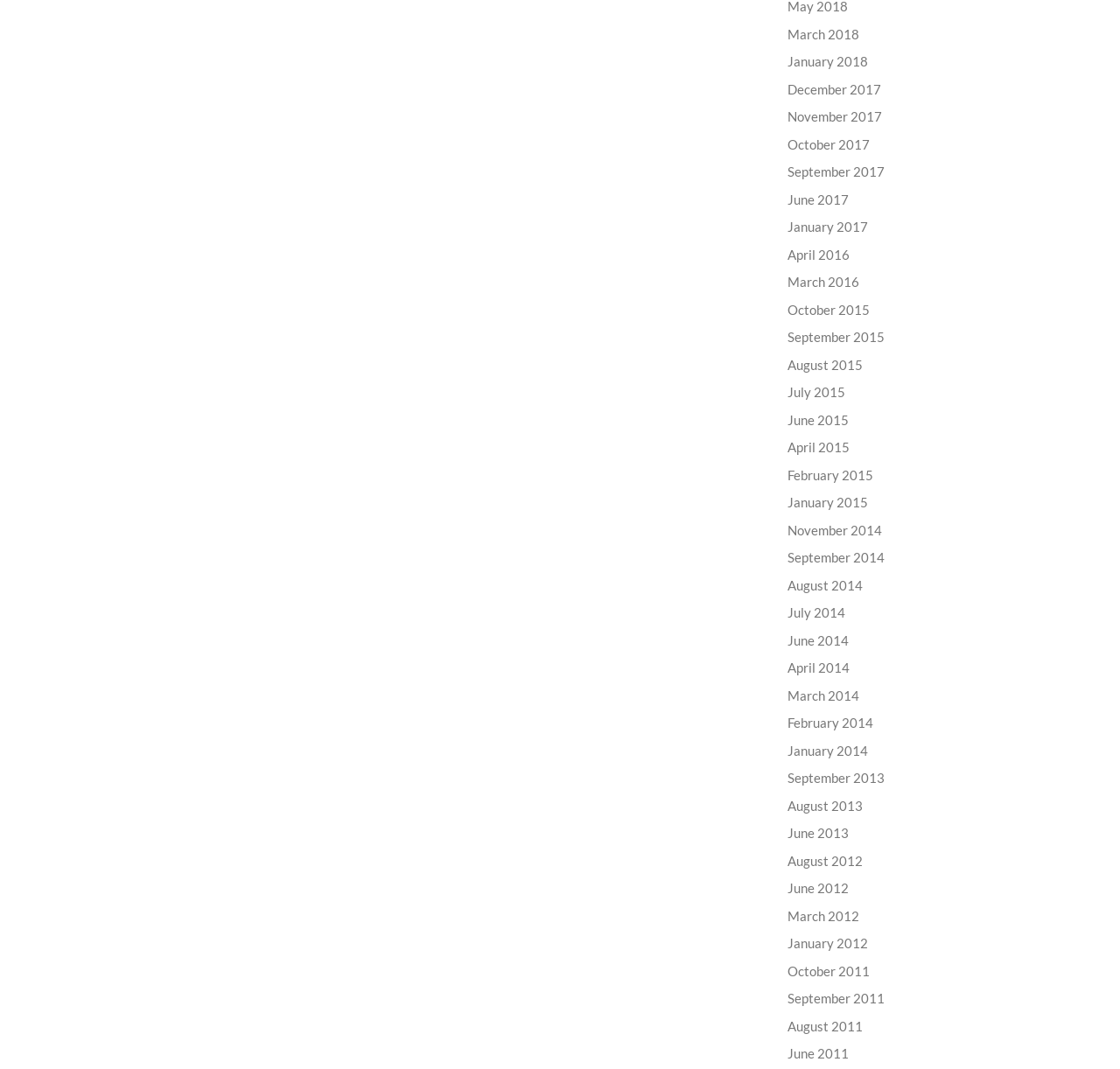Identify the bounding box coordinates of the part that should be clicked to carry out this instruction: "View June 2012".

[0.703, 0.823, 0.758, 0.838]